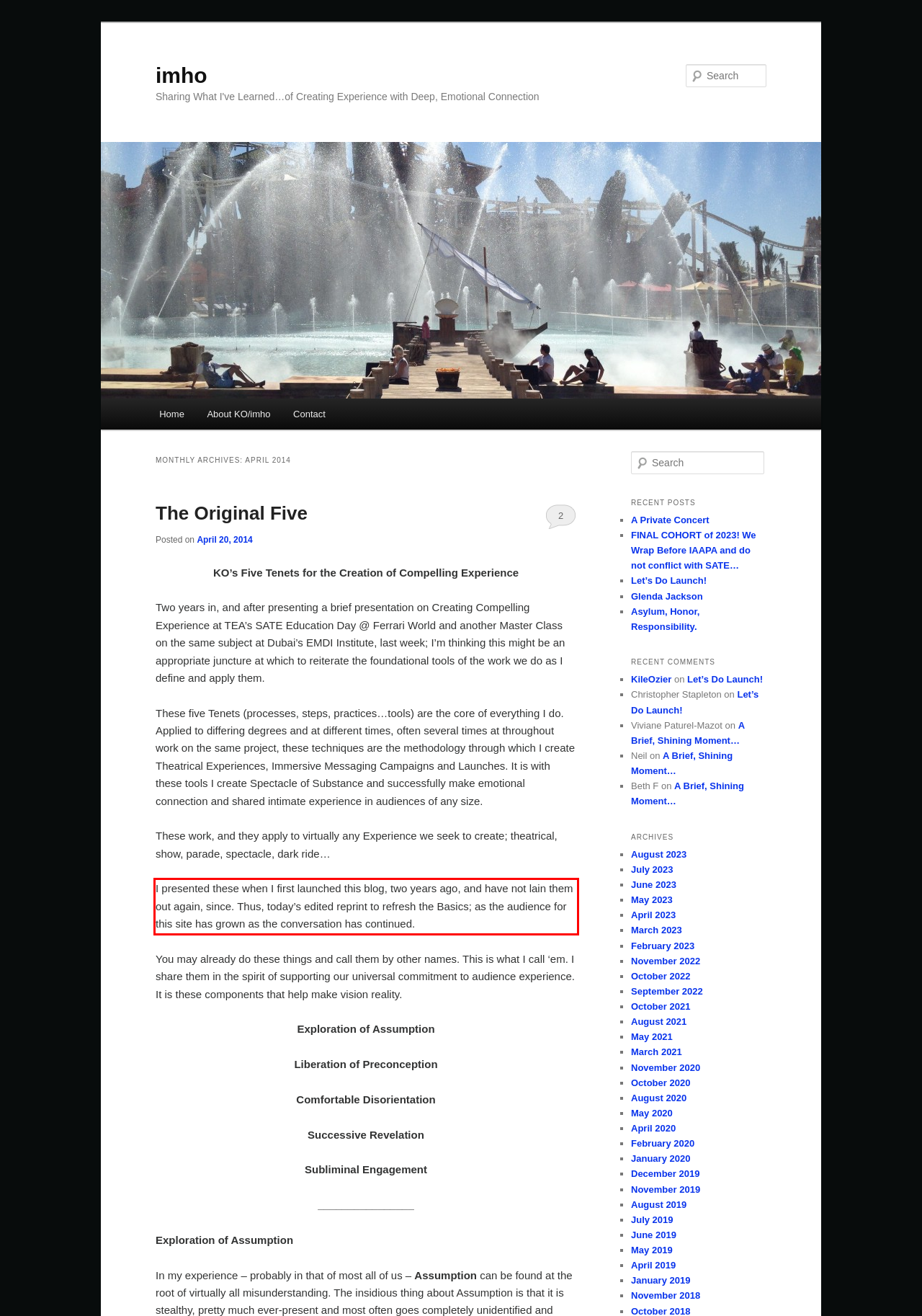Please identify and extract the text content from the UI element encased in a red bounding box on the provided webpage screenshot.

I presented these when I first launched this blog, two years ago, and have not lain them out again, since. Thus, today’s edited reprint to refresh the Basics; as the audience for this site has grown as the conversation has continued.